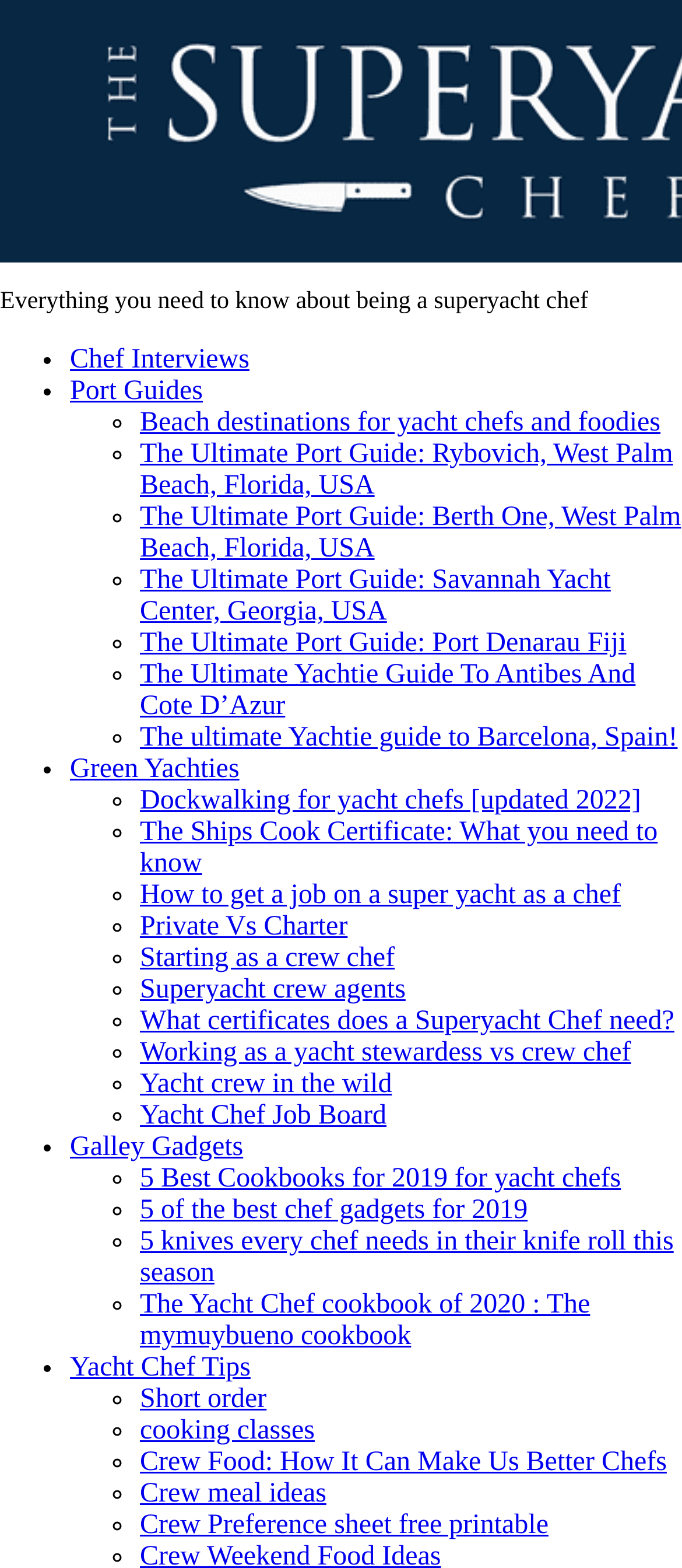Give a concise answer using only one word or phrase for this question:
What is the topic of the link 'Crew Food: How It Can Make Us Better Chefs'?

Crew food